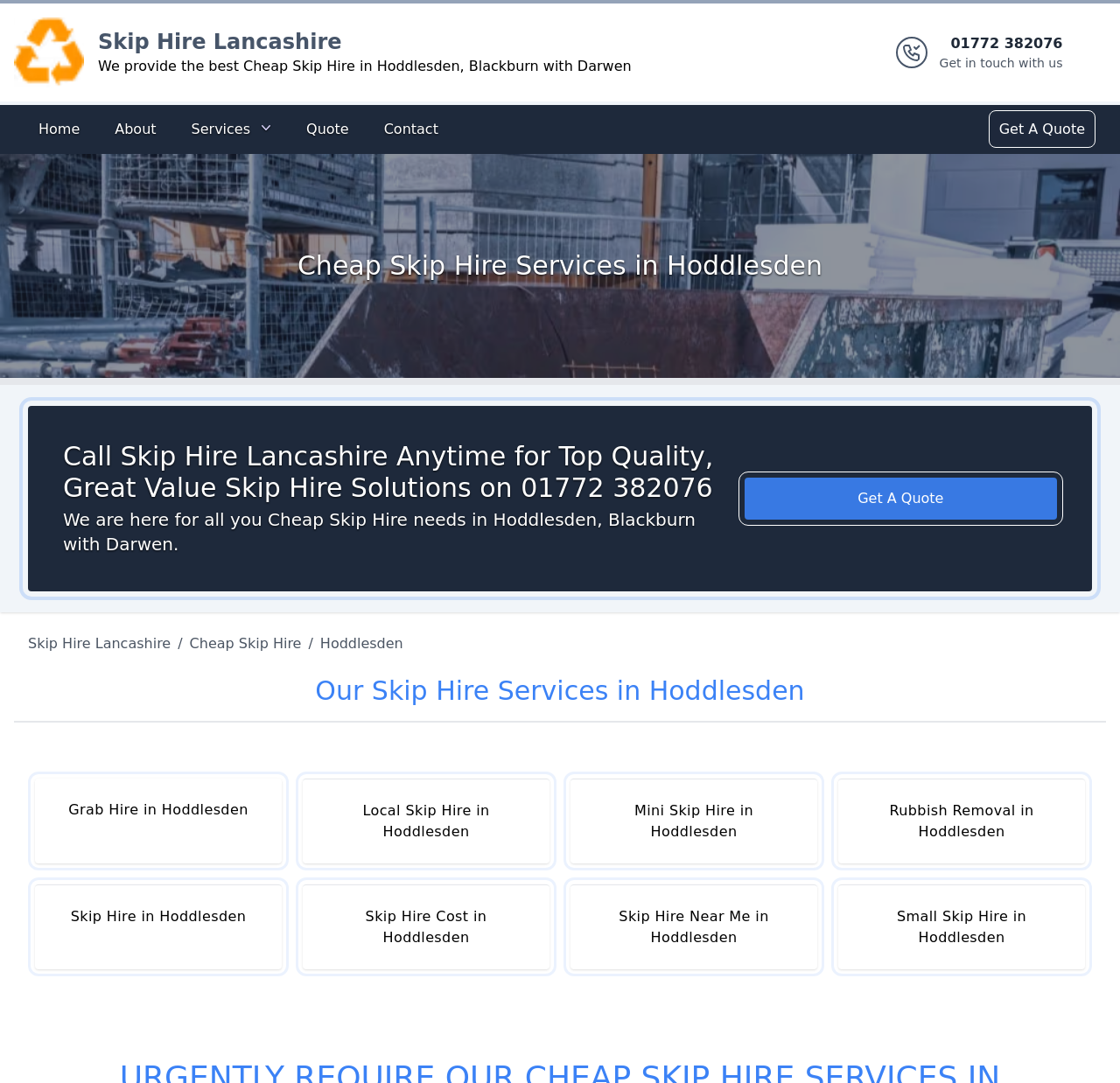Identify the bounding box of the HTML element described as: "About".

[0.093, 0.103, 0.149, 0.136]